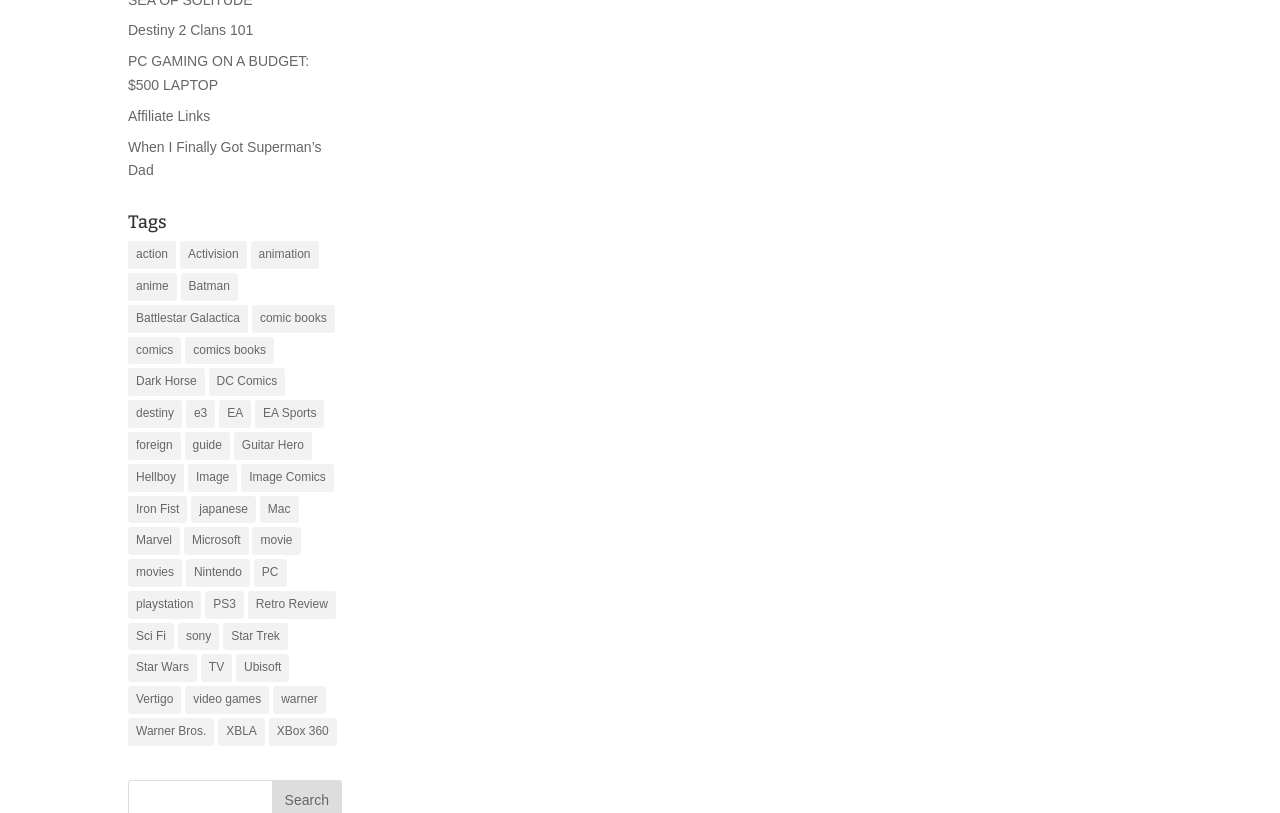Identify the bounding box coordinates for the UI element described as: "Church Blog". The coordinates should be provided as four floats between 0 and 1: [left, top, right, bottom].

None